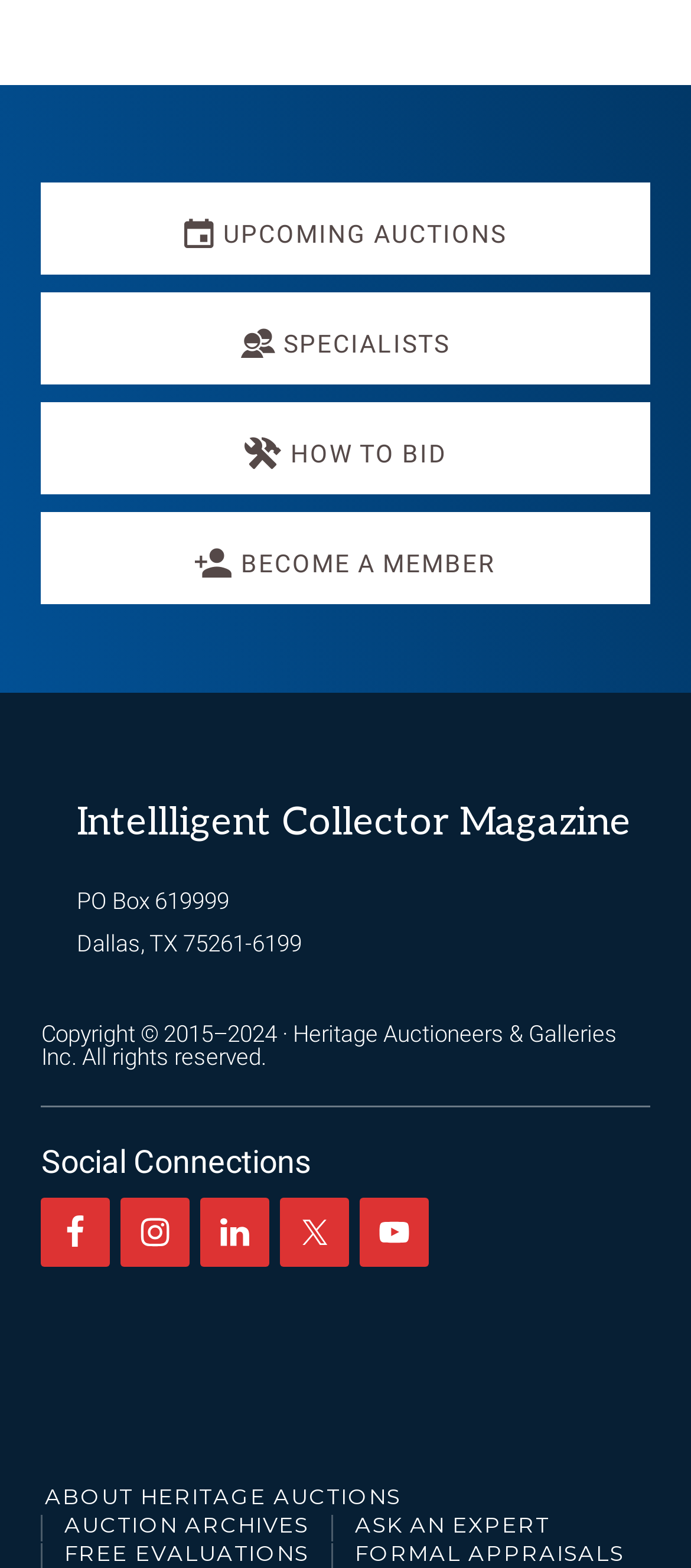Provide a single word or phrase to answer the given question: 
What is the address mentioned on the webpage?

PO Box 619999, Dallas, TX 75261-6199